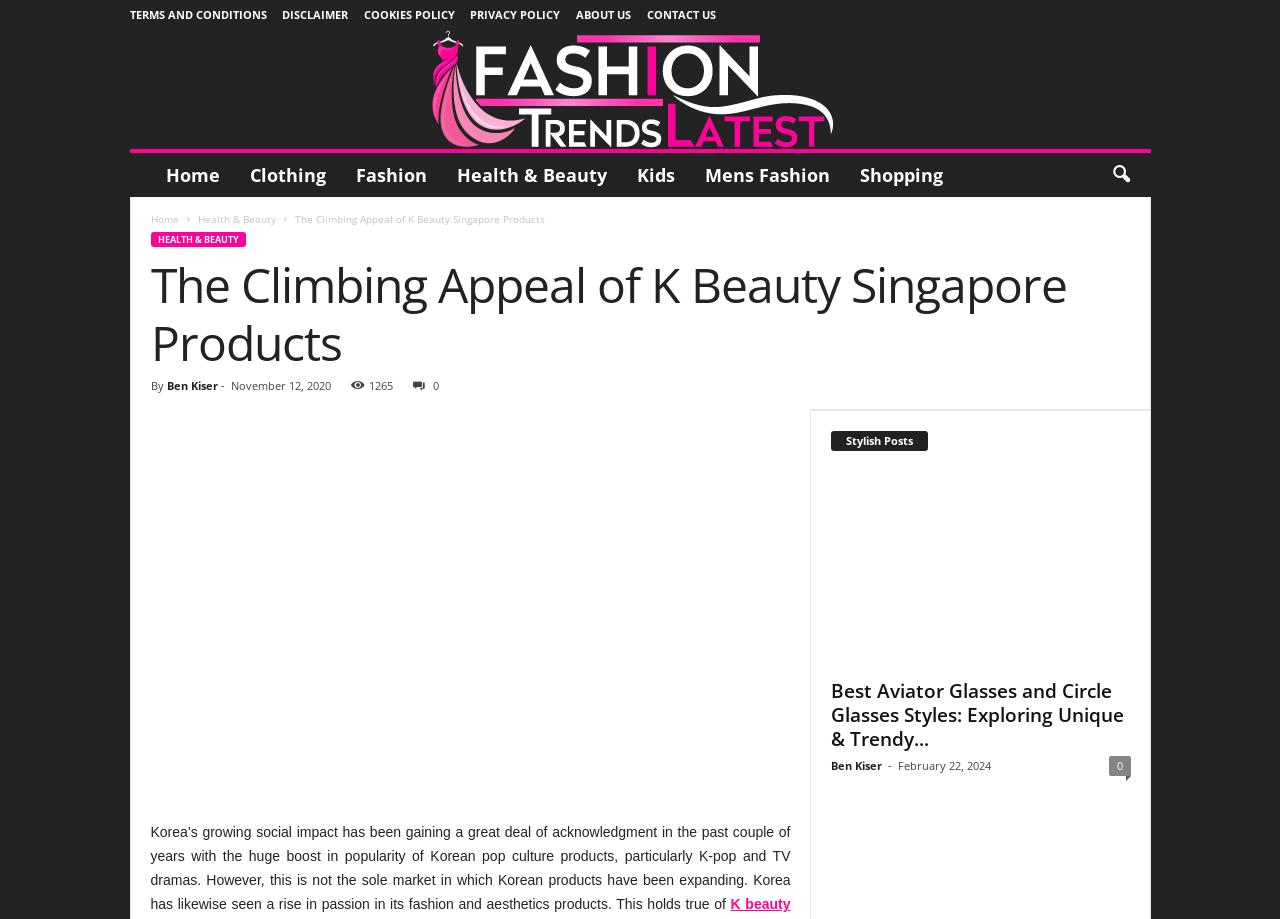Please specify the bounding box coordinates of the element that should be clicked to execute the given instruction: 'Explore the 'Stylish Posts' section'. Ensure the coordinates are four float numbers between 0 and 1, expressed as [left, top, right, bottom].

[0.649, 0.469, 0.725, 0.493]